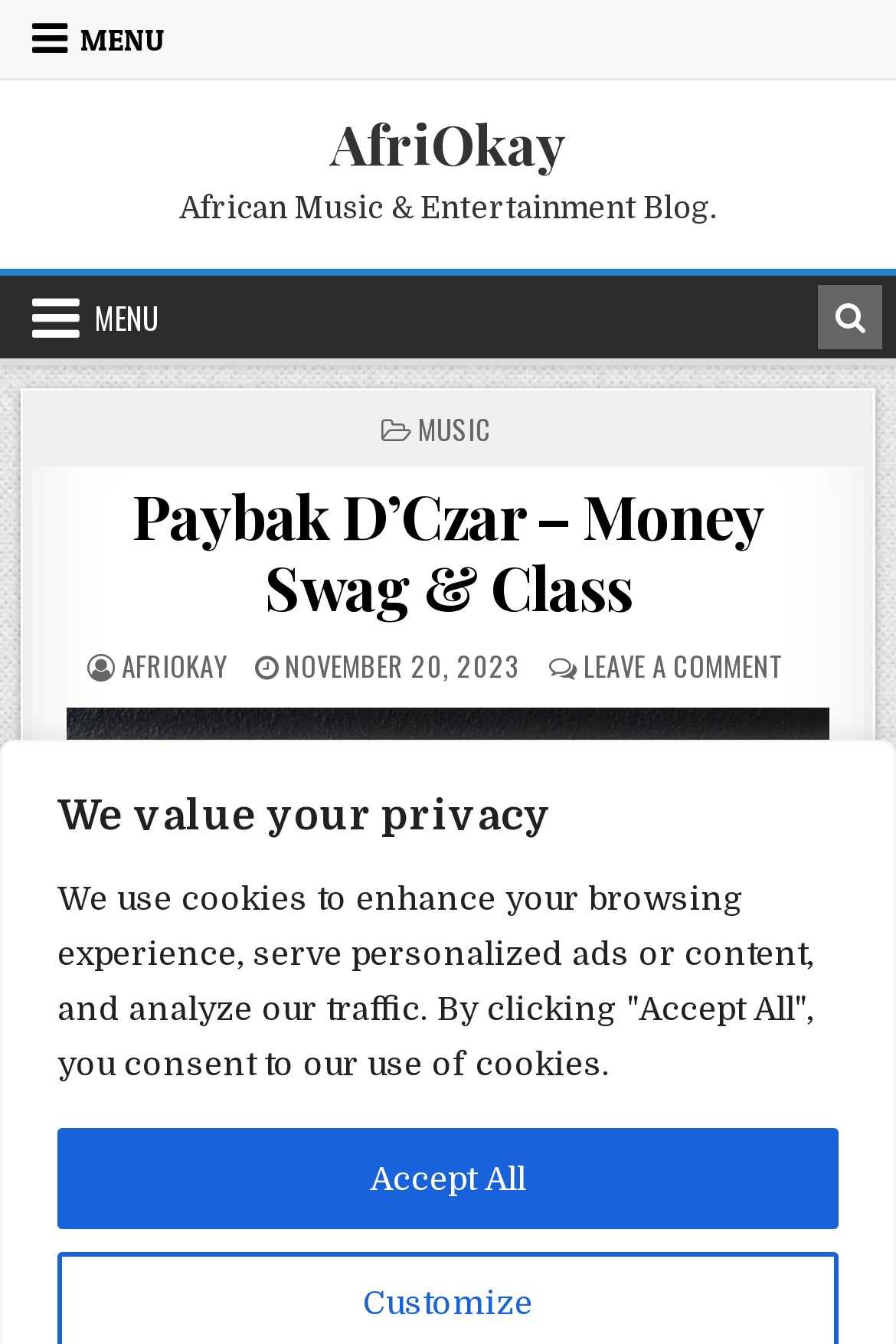Using the provided description aria-label="Twitter" title="Twitter", find the bounding box coordinates for the UI element. Provide the coordinates in (top-left x, top-left y, bottom-right x, bottom-right y) format, ensuring all values are between 0 and 1.

None